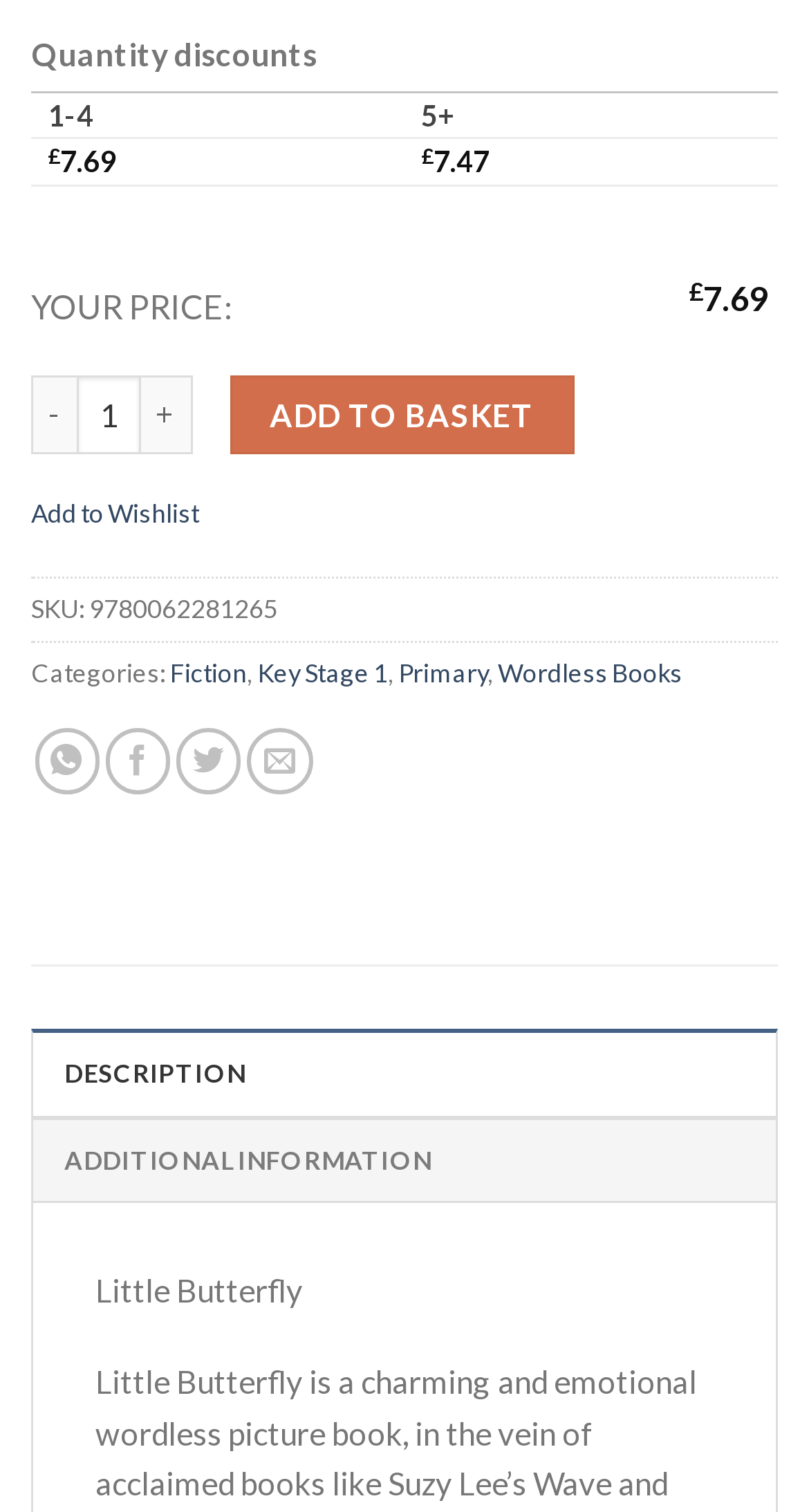Please answer the following query using a single word or phrase: 
What is the price of Little Butterfly?

£ 7.69